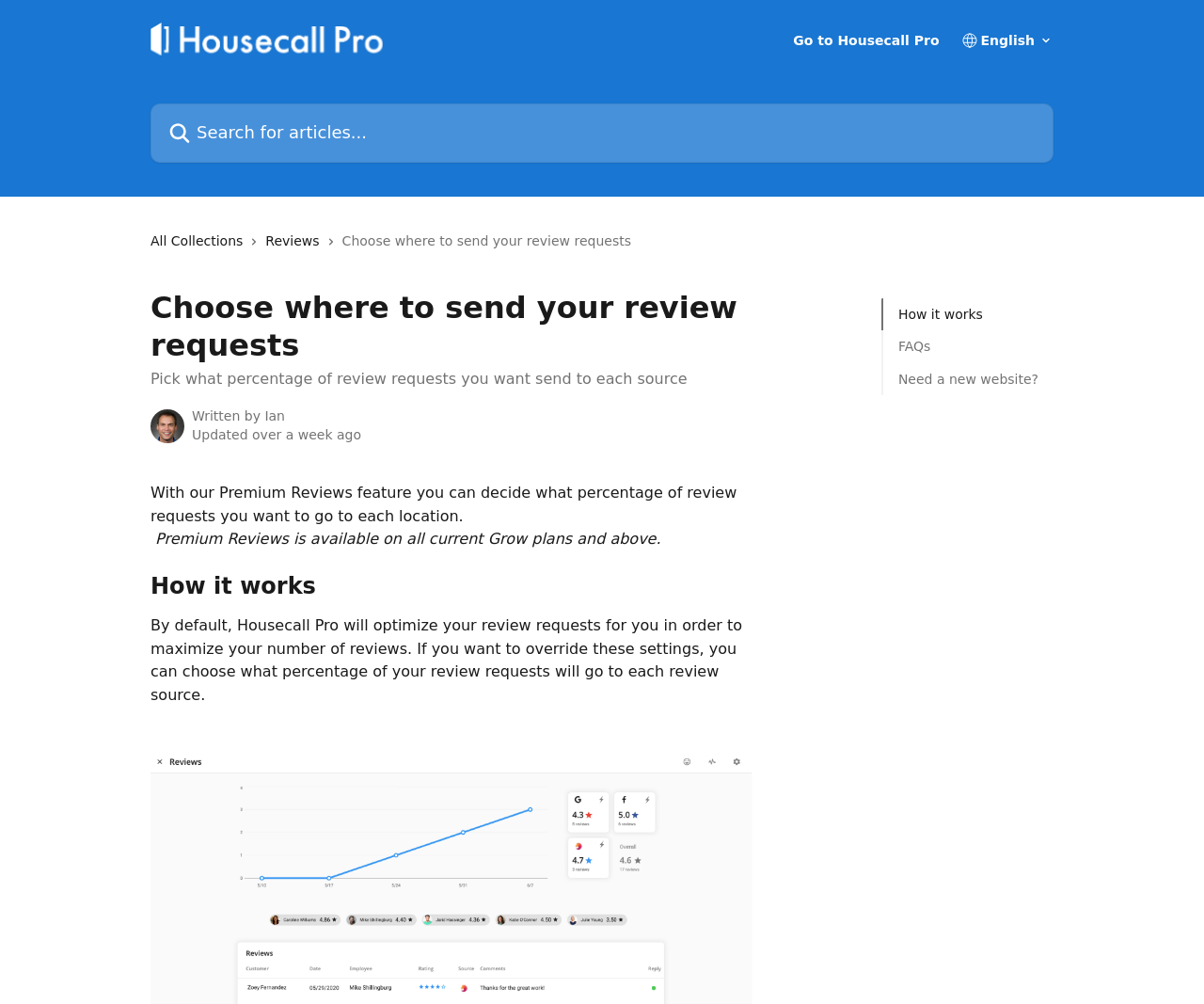Show the bounding box coordinates for the element that needs to be clicked to execute the following instruction: "View all collections". Provide the coordinates in the form of four float numbers between 0 and 1, i.e., [left, top, right, bottom].

[0.125, 0.229, 0.208, 0.25]